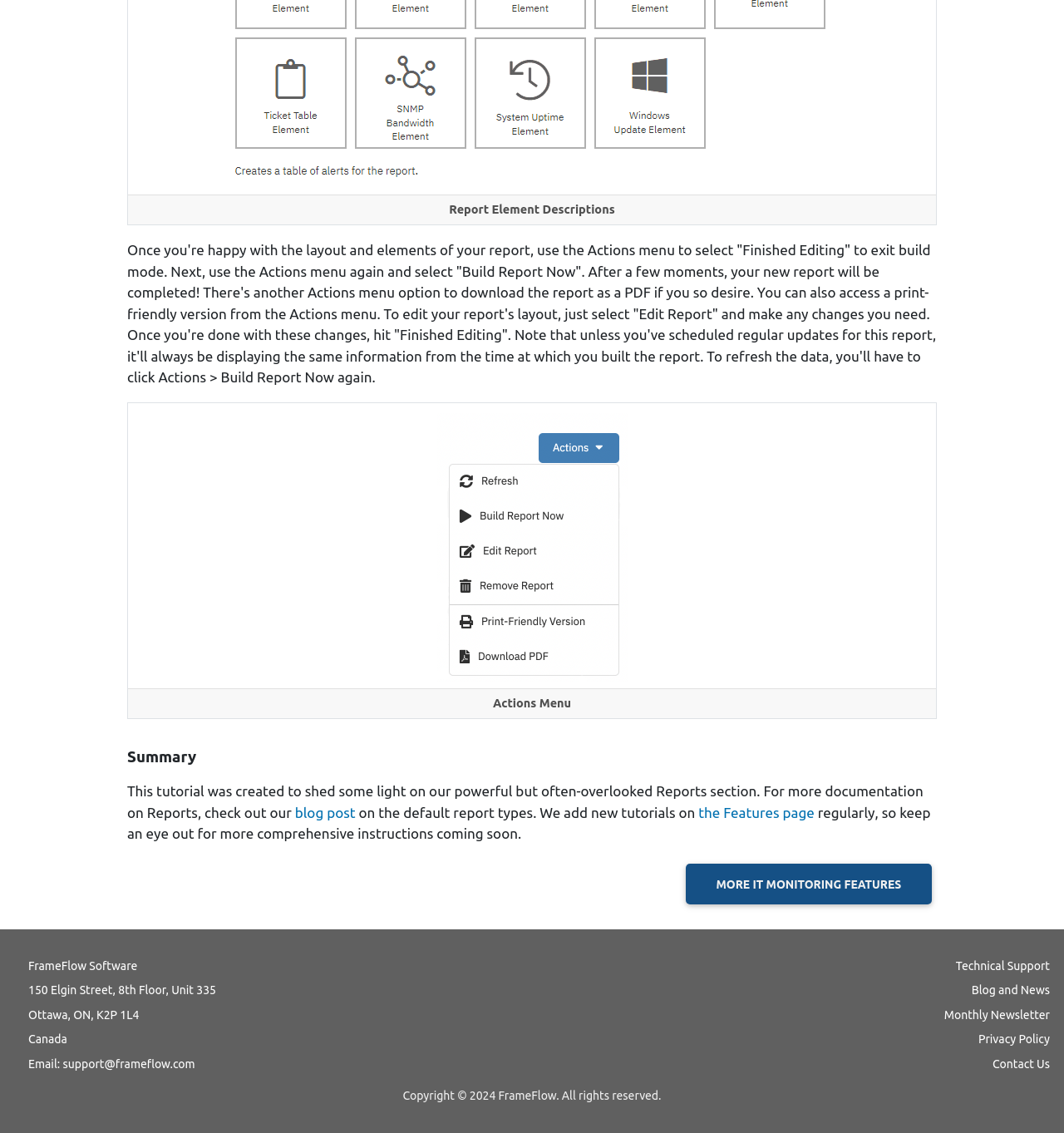Predict the bounding box coordinates of the area that should be clicked to accomplish the following instruction: "Click the 'blog post' link". The bounding box coordinates should consist of four float numbers between 0 and 1, i.e., [left, top, right, bottom].

[0.277, 0.71, 0.334, 0.724]